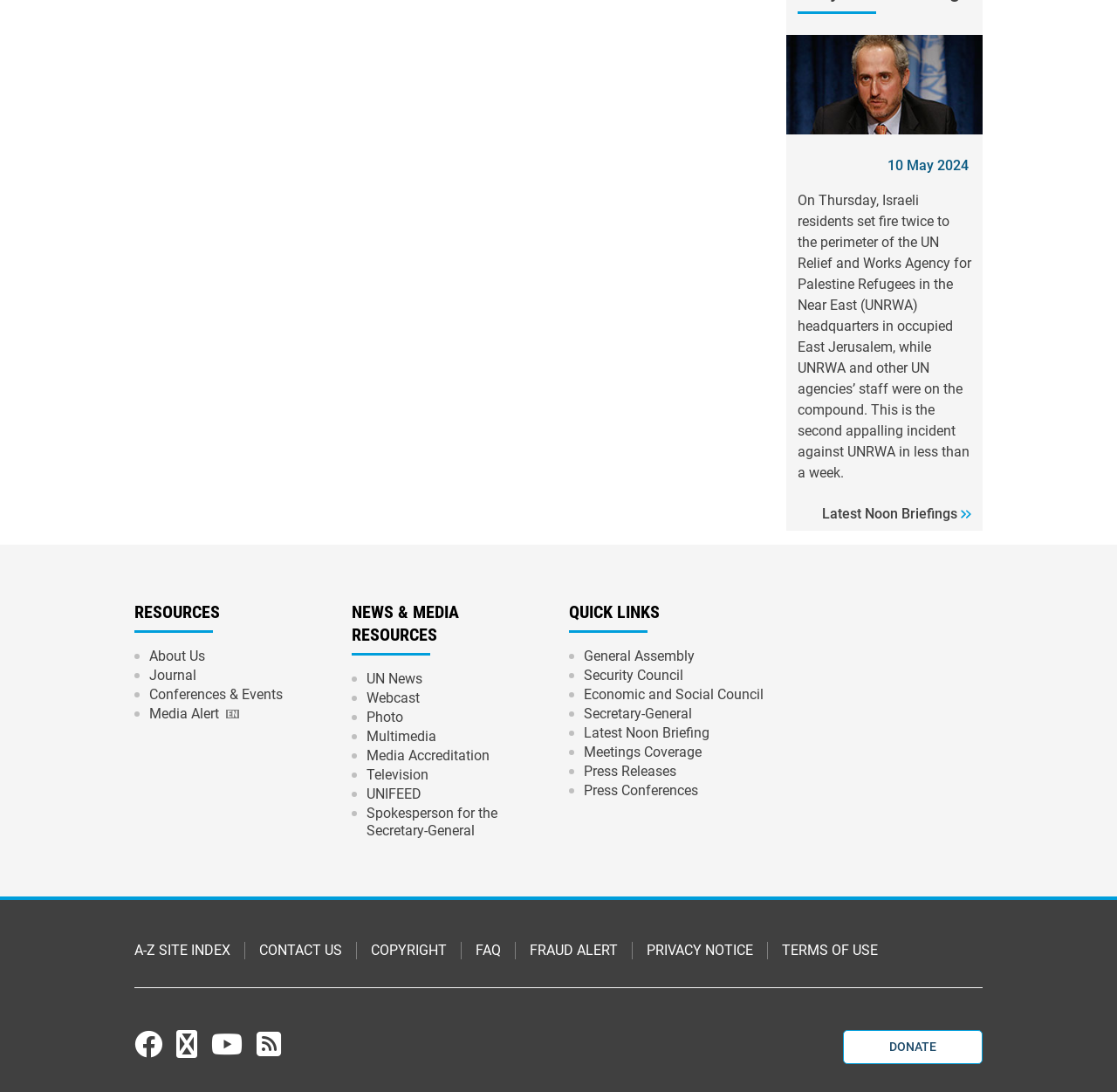Locate the bounding box coordinates of the area to click to fulfill this instruction: "Contact the UN". The bounding box should be presented as four float numbers between 0 and 1, in the order [left, top, right, bottom].

[0.232, 0.862, 0.306, 0.878]